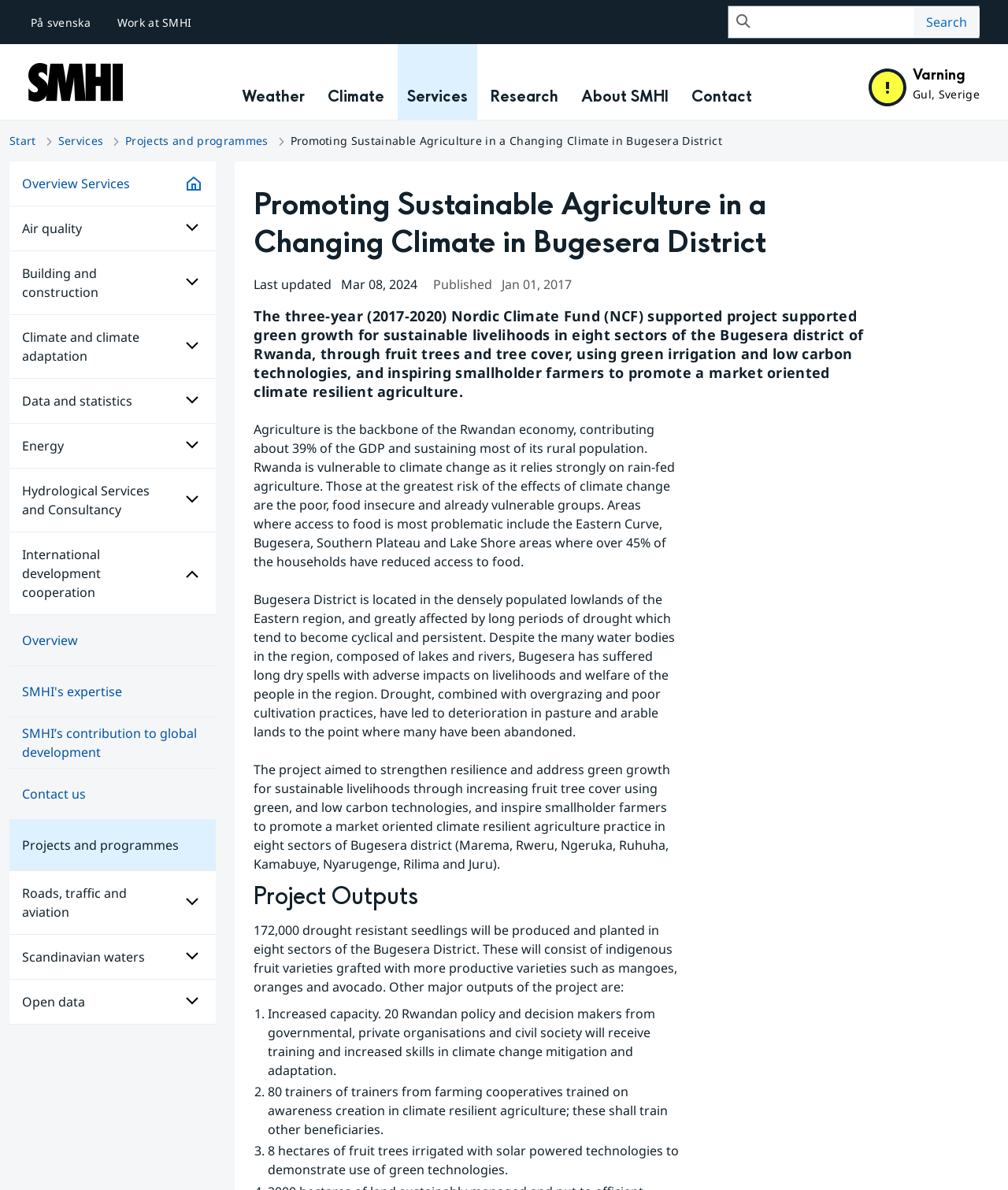Find and specify the bounding box coordinates that correspond to the clickable region for the instruction: "Click on Contact us".

[0.009, 0.646, 0.214, 0.688]